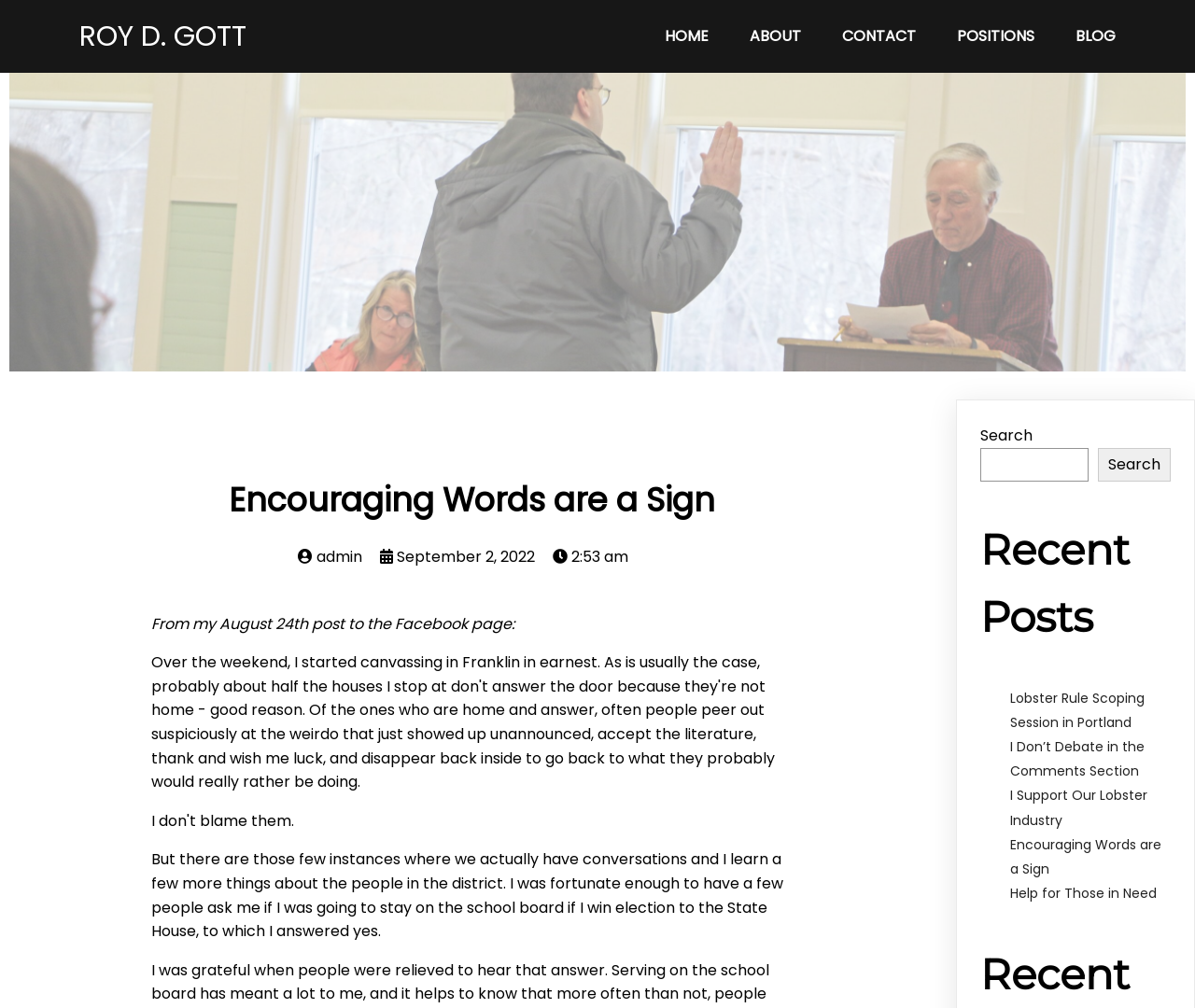Find the bounding box coordinates for the HTML element described in this sentence: "parent_node: Search name="s"". Provide the coordinates as four float numbers between 0 and 1, in the format [left, top, right, bottom].

[0.82, 0.444, 0.911, 0.478]